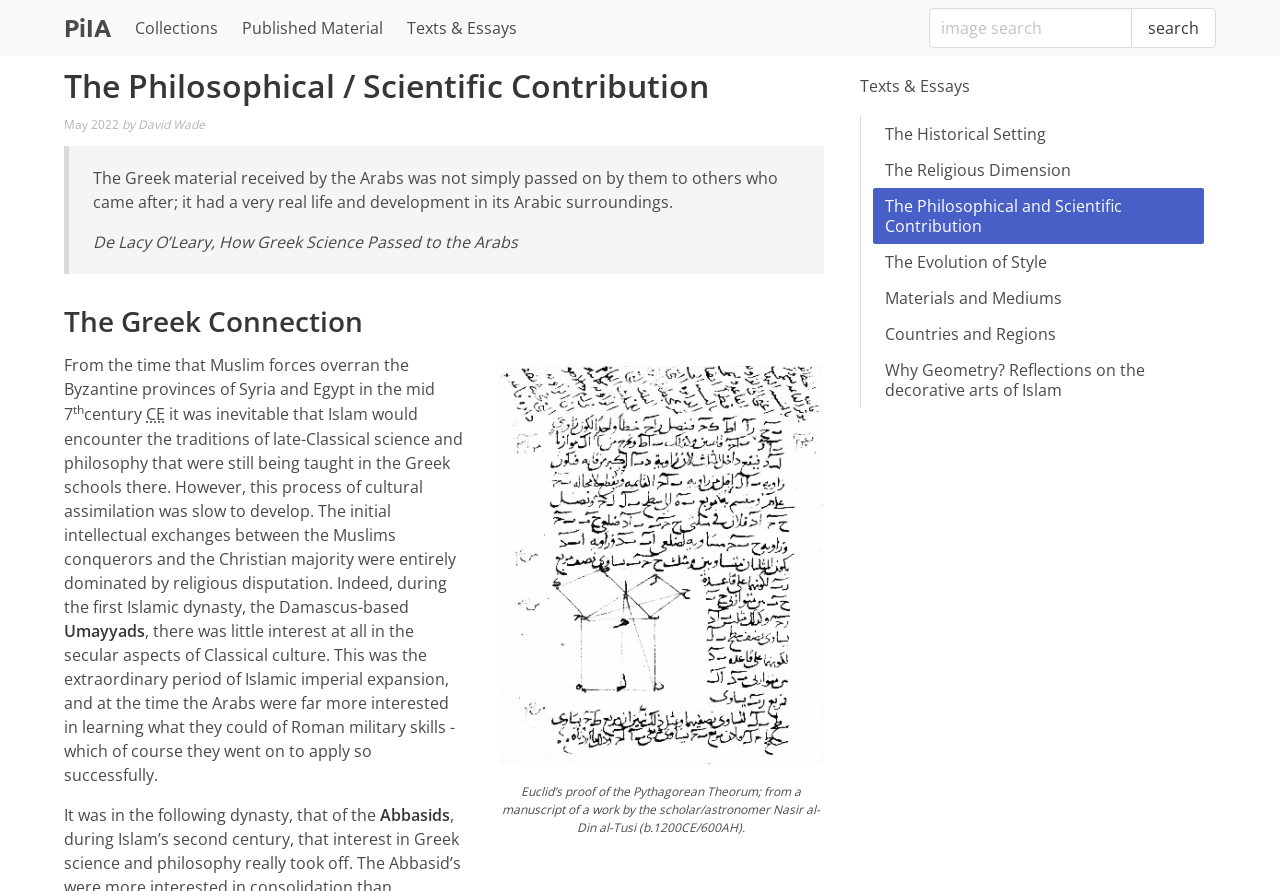Refer to the image and provide an in-depth answer to the question:
Who is the author of this article?

I found the author's name by looking at the static text element that says 'by David Wade' which is located below the main heading 'The Philosophical / Scientific Contribution'.